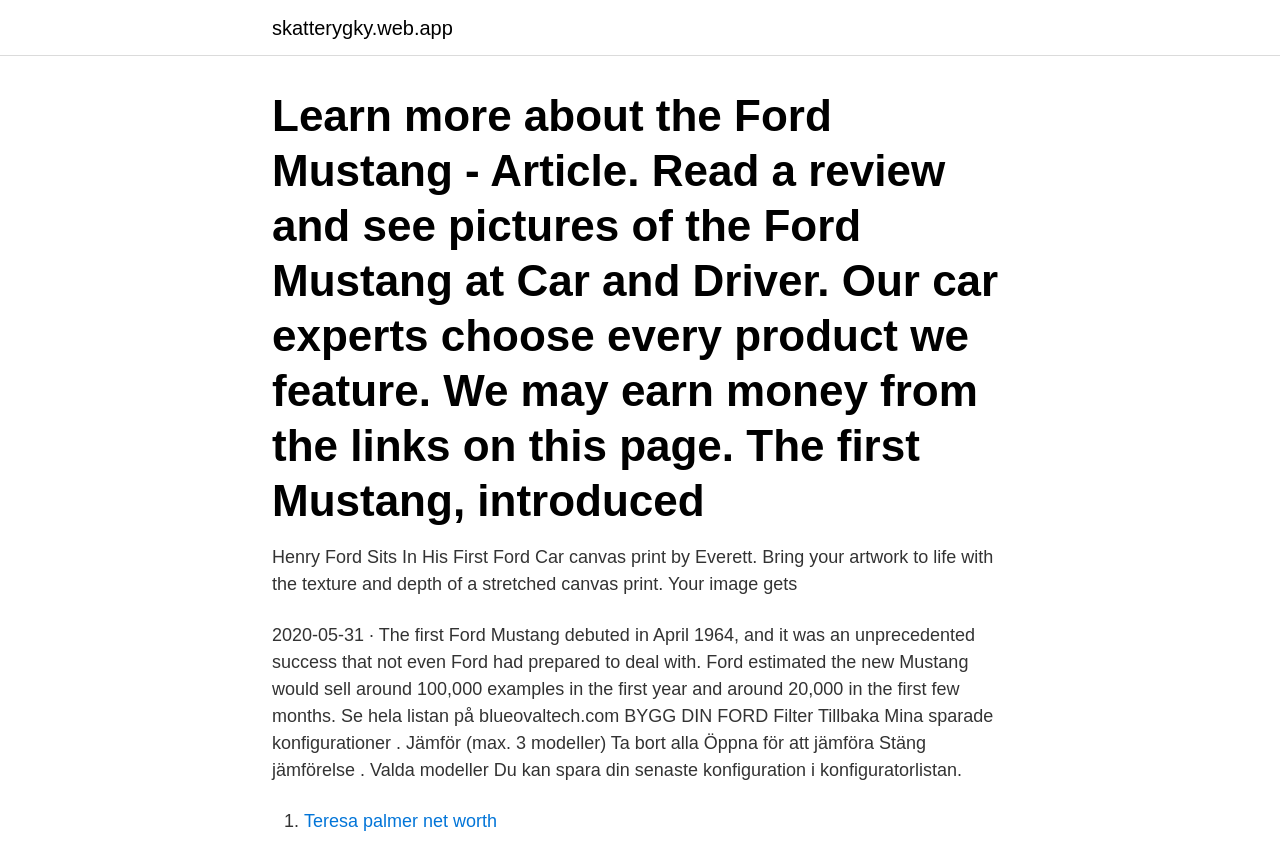What is the link mentioned at the top of the page?
Identify the answer in the screenshot and reply with a single word or phrase.

skatterygky.web.app